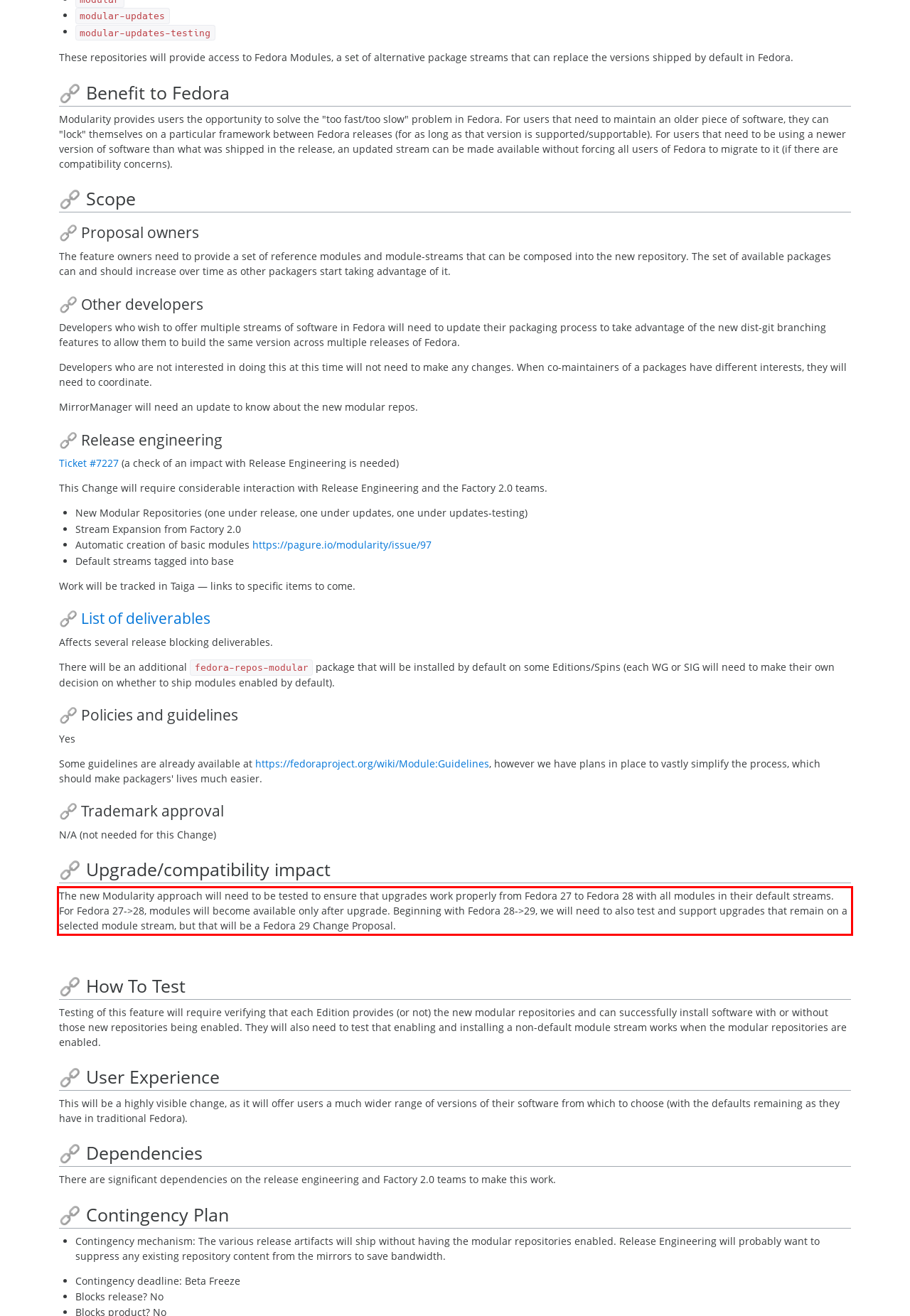Identify the red bounding box in the webpage screenshot and perform OCR to generate the text content enclosed.

The new Modularity approach will need to be tested to ensure that upgrades work properly from Fedora 27 to Fedora 28 with all modules in their default streams. For Fedora 27->28, modules will become available only after upgrade. Beginning with Fedora 28->29, we will need to also test and support upgrades that remain on a selected module stream, but that will be a Fedora 29 Change Proposal.